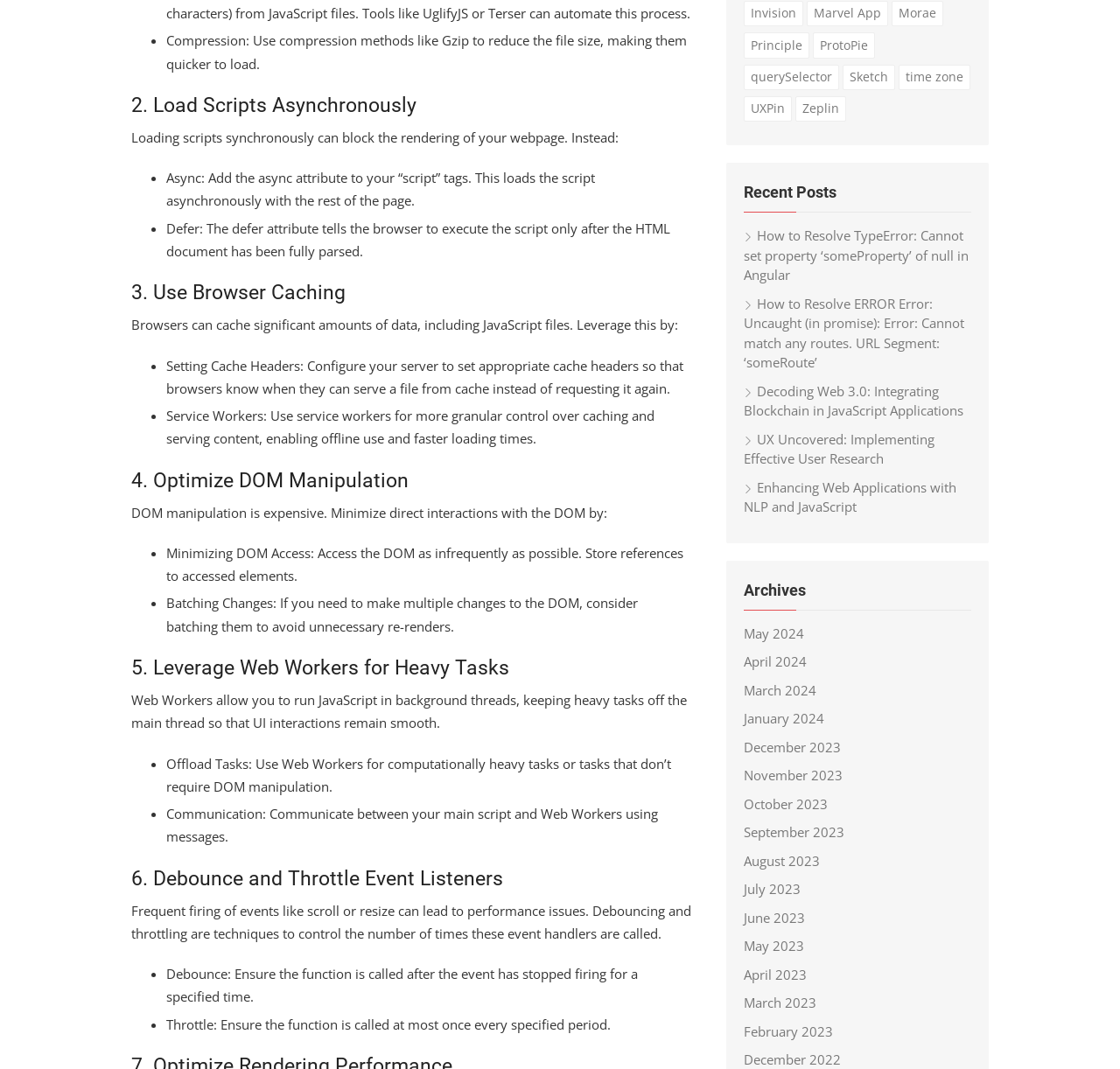Identify and provide the bounding box coordinates of the UI element described: "ProtoPie". The coordinates should be formatted as [left, top, right, bottom], with each number being a float between 0 and 1.

[0.726, 0.031, 0.781, 0.054]